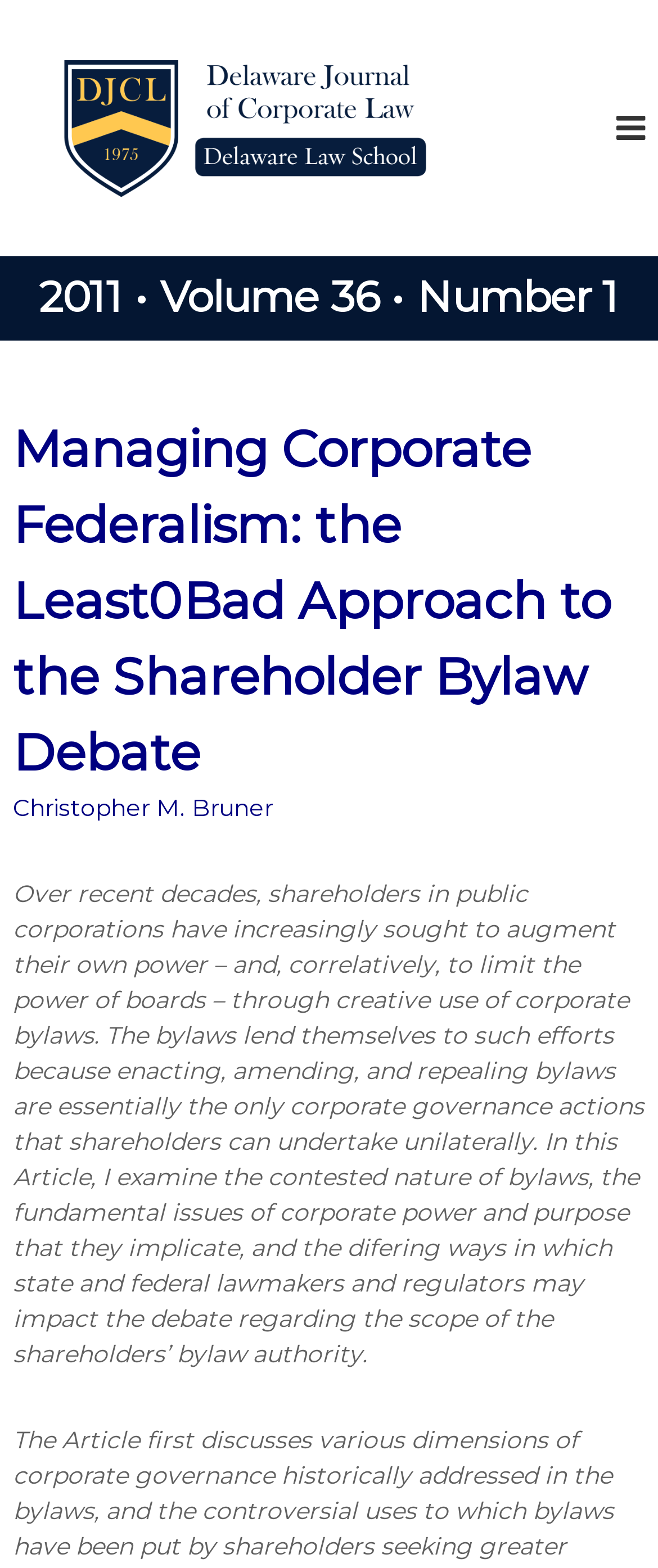Answer the question briefly using a single word or phrase: 
What is the topic of the article?

Shareholder bylaw debate